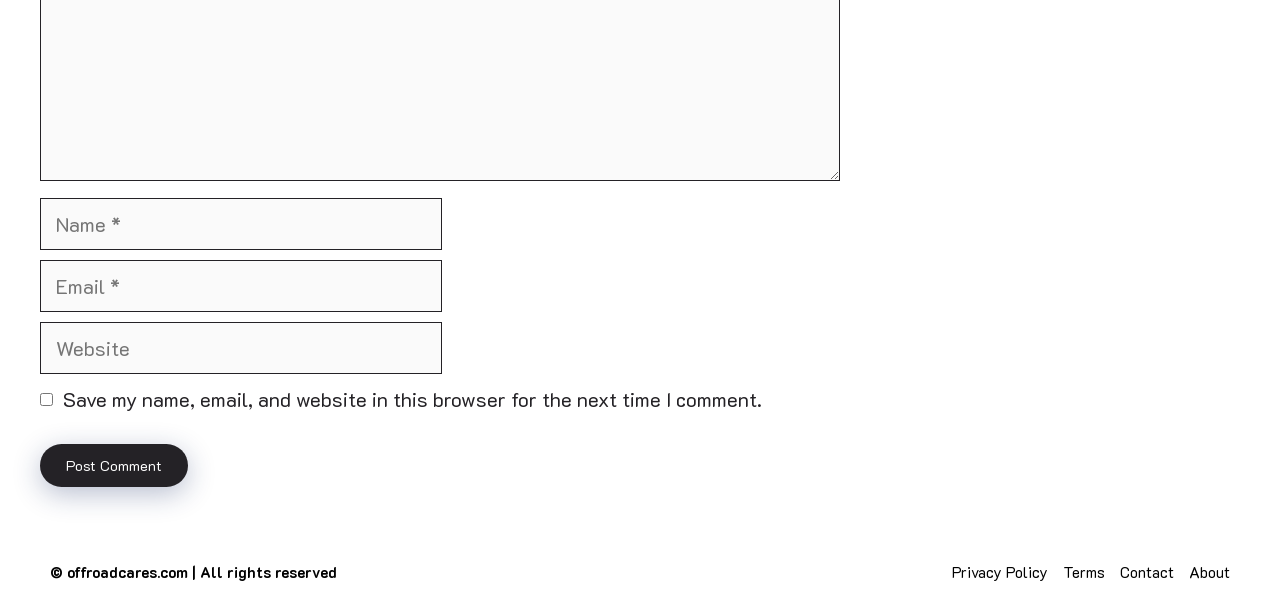Identify the bounding box coordinates of the element that should be clicked to fulfill this task: "Input your email". The coordinates should be provided as four float numbers between 0 and 1, i.e., [left, top, right, bottom].

[0.031, 0.431, 0.345, 0.517]